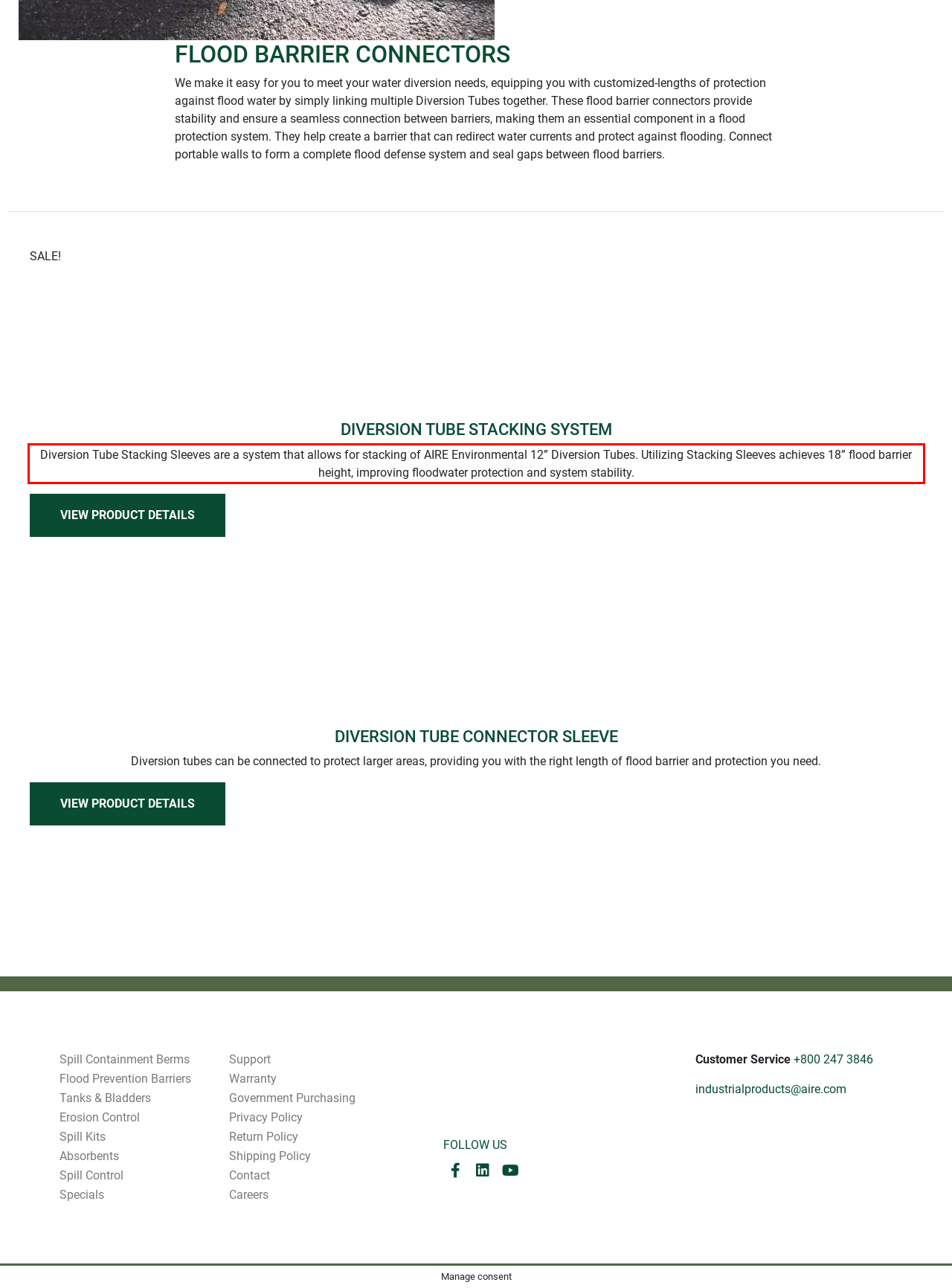Extract and provide the text found inside the red rectangle in the screenshot of the webpage.

Diversion Tube Stacking Sleeves are a system that allows for stacking of AIRE Environmental 12” Diversion Tubes. Utilizing Stacking Sleeves achieves 18” flood barrier height, improving floodwater protection and system stability.